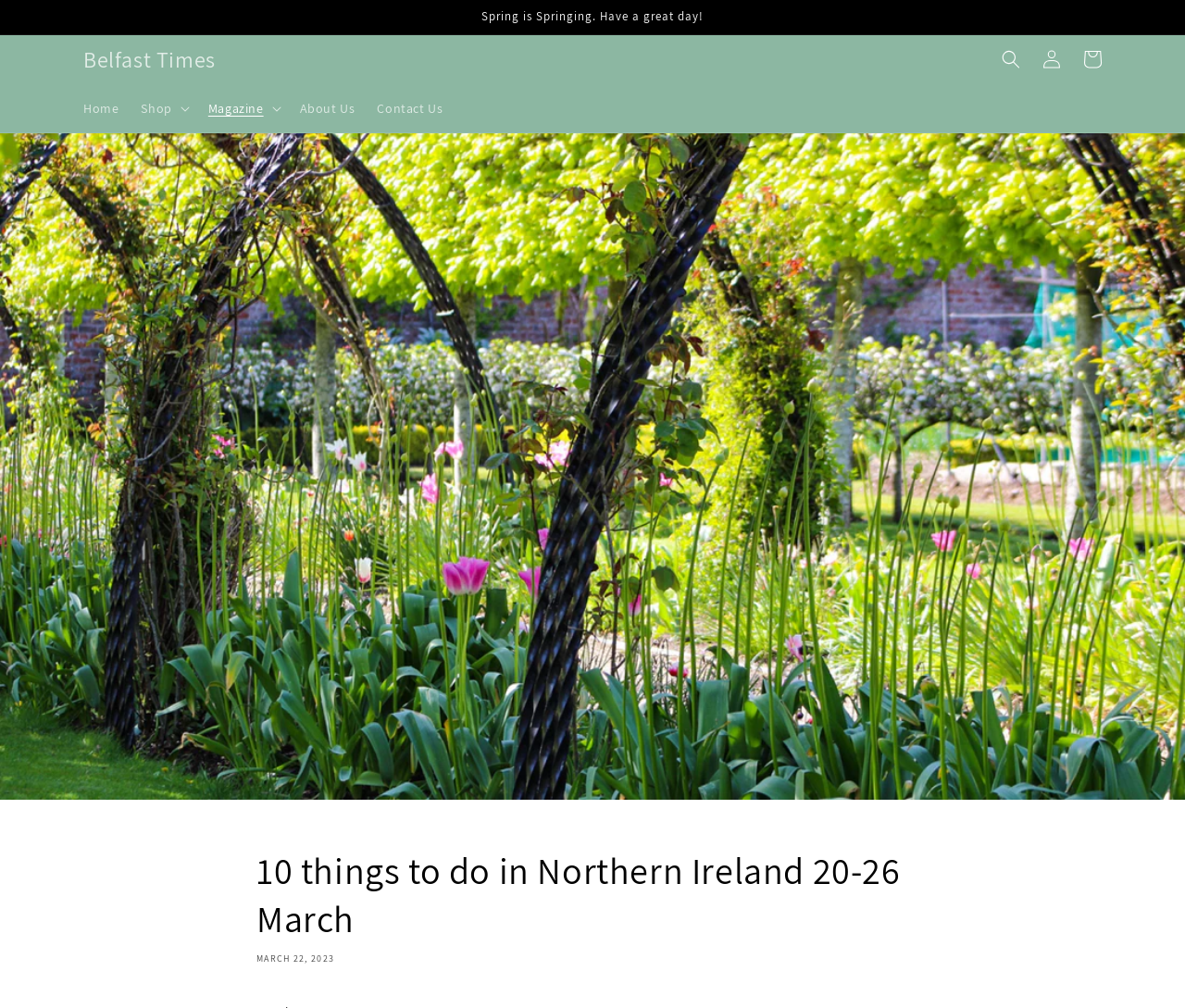For the following element description, predict the bounding box coordinates in the format (top-left x, top-left y, bottom-right x, bottom-right y). All values should be floating point numbers between 0 and 1. Description: Log in

[0.87, 0.038, 0.905, 0.079]